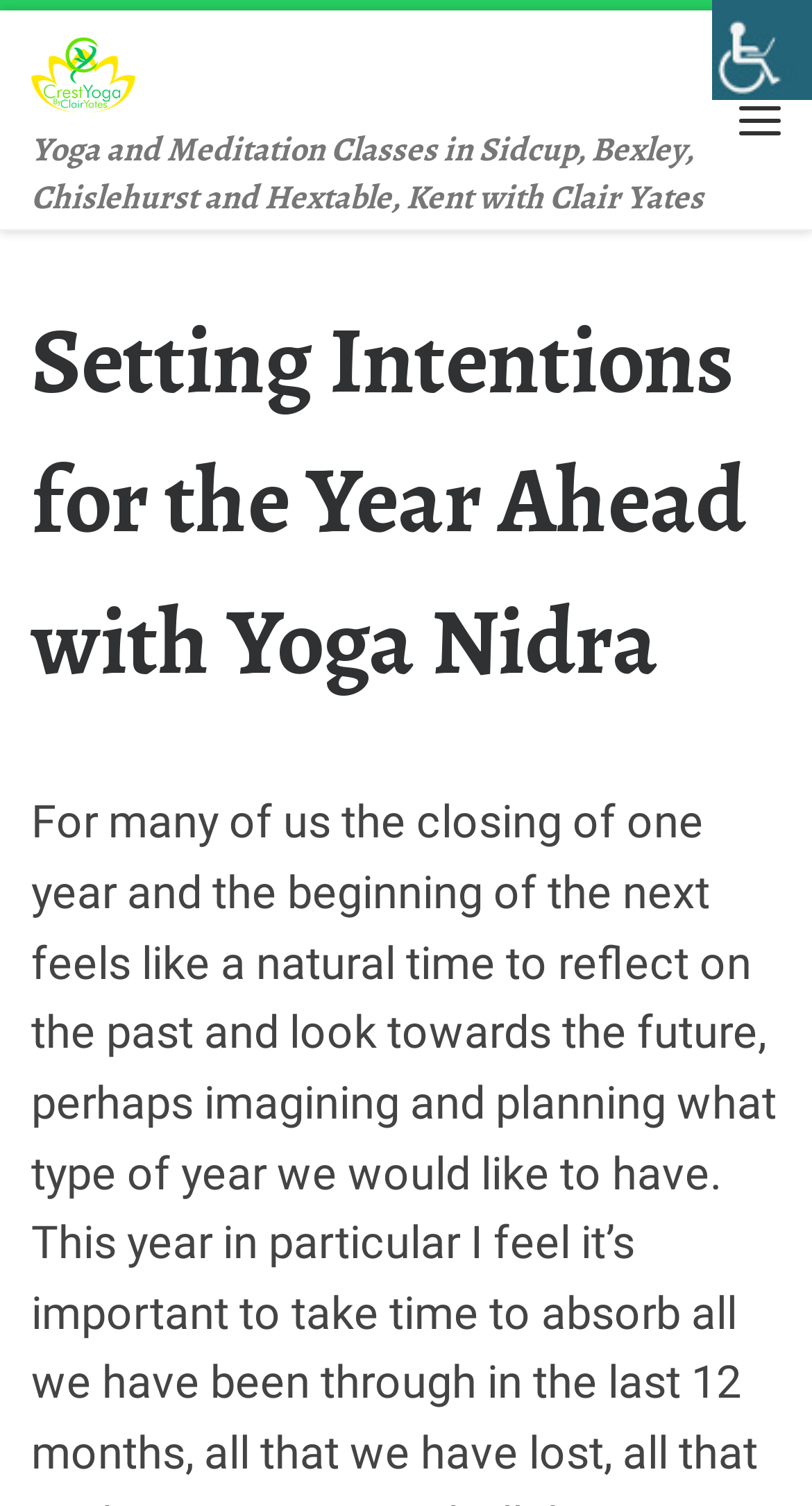Based on the provided description, "Skip to content", find the bounding box of the corresponding UI element in the screenshot.

[0.01, 0.006, 0.433, 0.075]